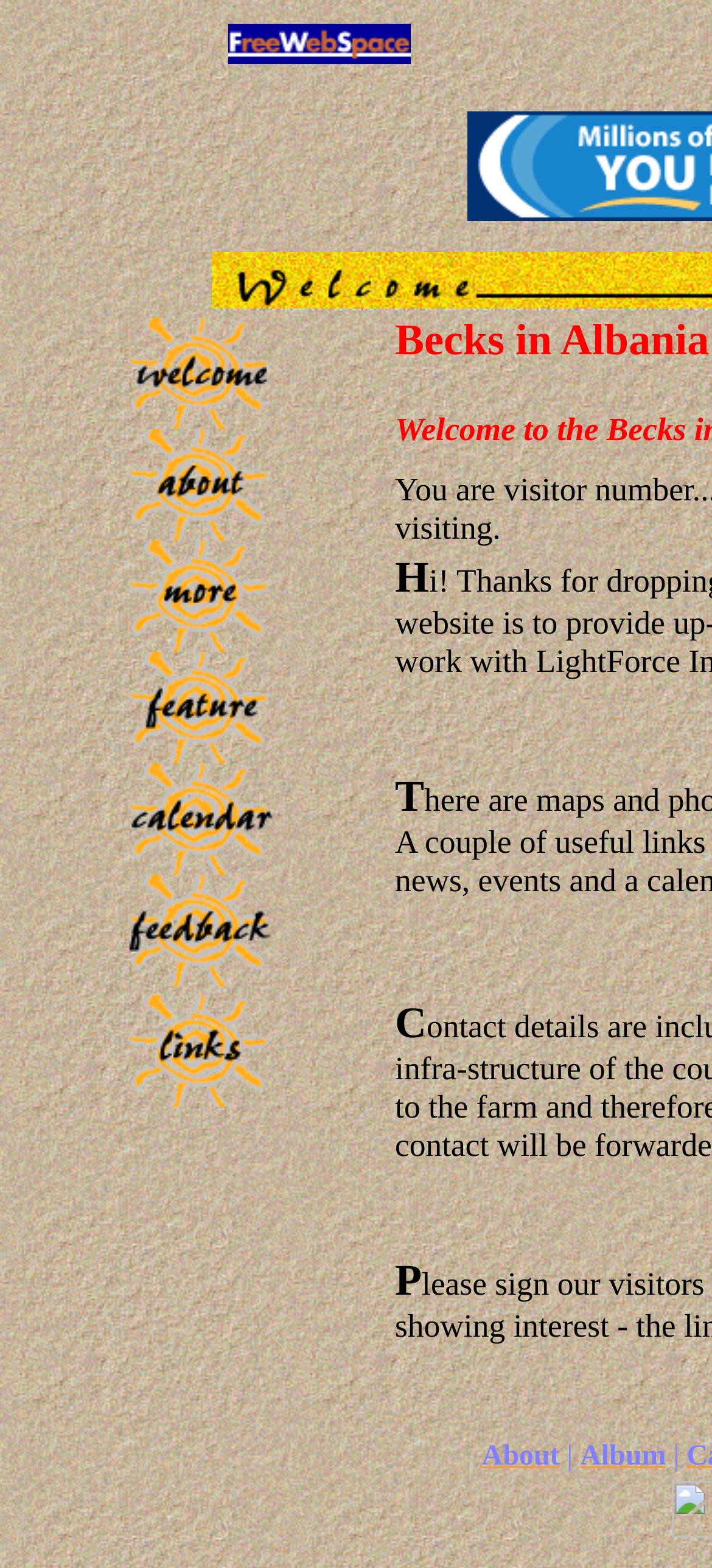Specify the bounding box coordinates for the region that must be clicked to perform the given instruction: "go to the Contact page".

[0.154, 0.614, 0.416, 0.634]